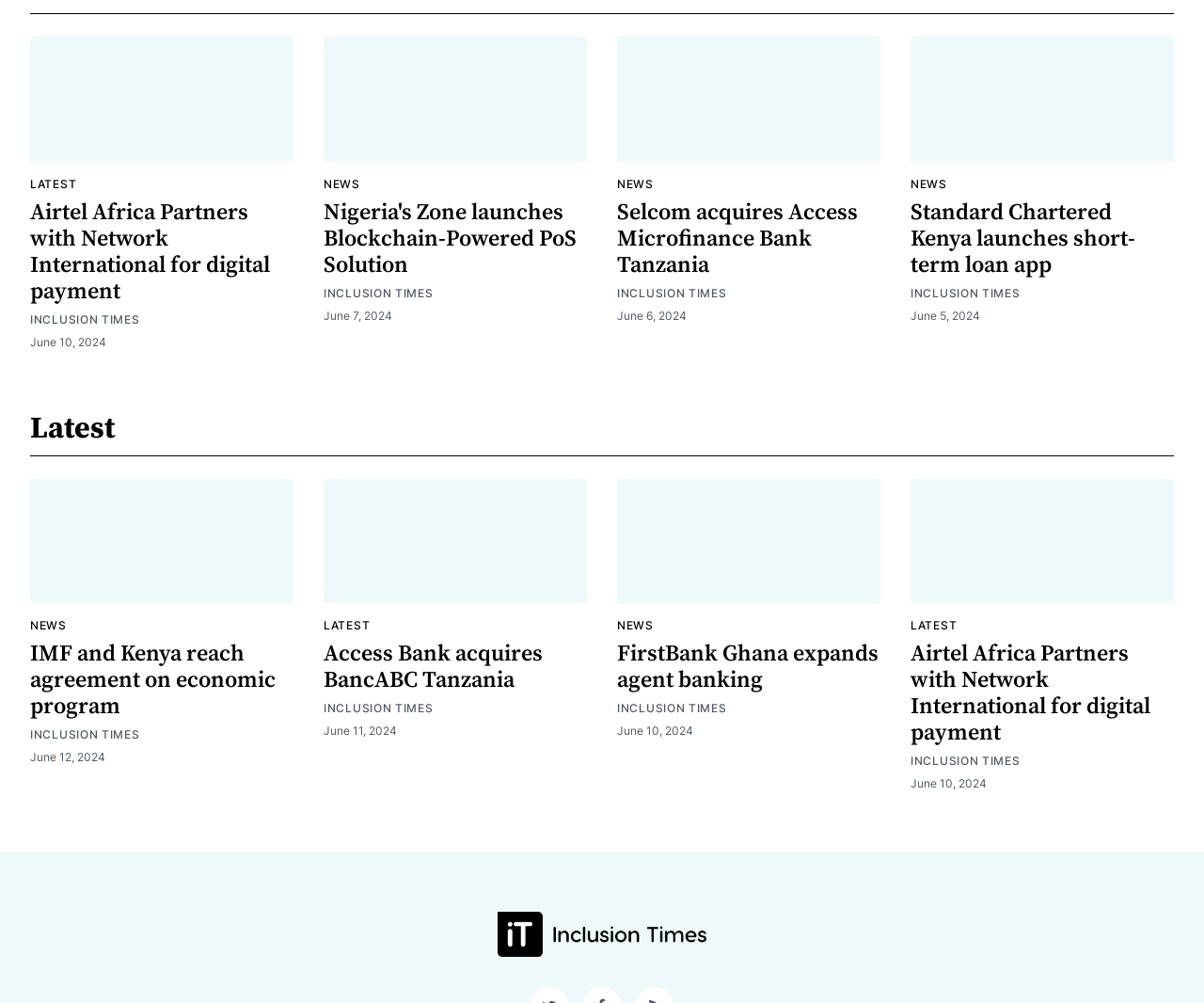Determine the bounding box coordinates of the element that should be clicked to execute the following command: "Click on the 'Airtel Africa Partners with Network International for digital payment' news article".

[0.025, 0.037, 0.244, 0.161]